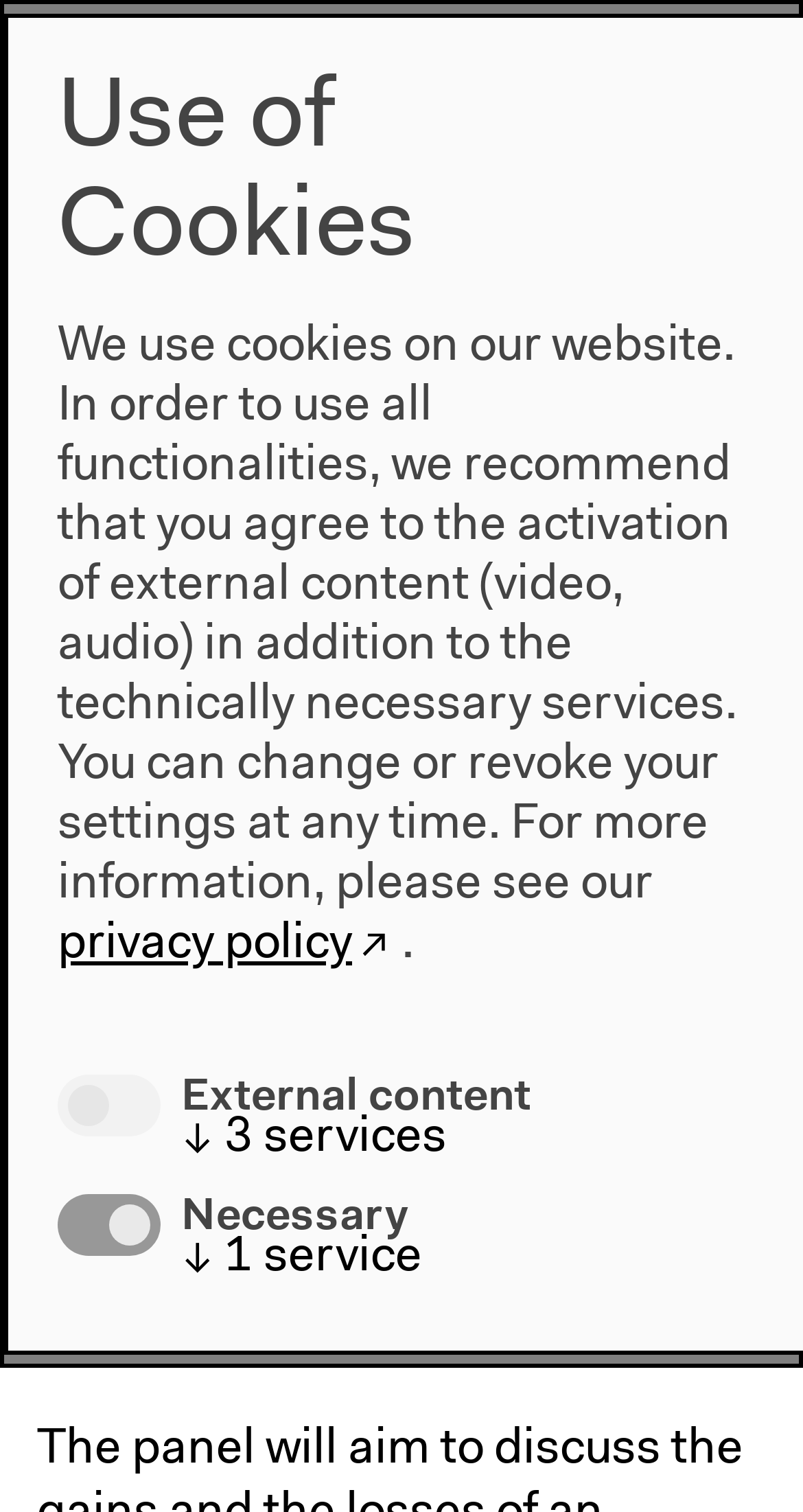Determine the bounding box coordinates for the area that needs to be clicked to fulfill this task: "Go to the transmediale 2015 page". The coordinates must be given as four float numbers between 0 and 1, i.e., [left, top, right, bottom].

[0.046, 0.263, 0.421, 0.318]